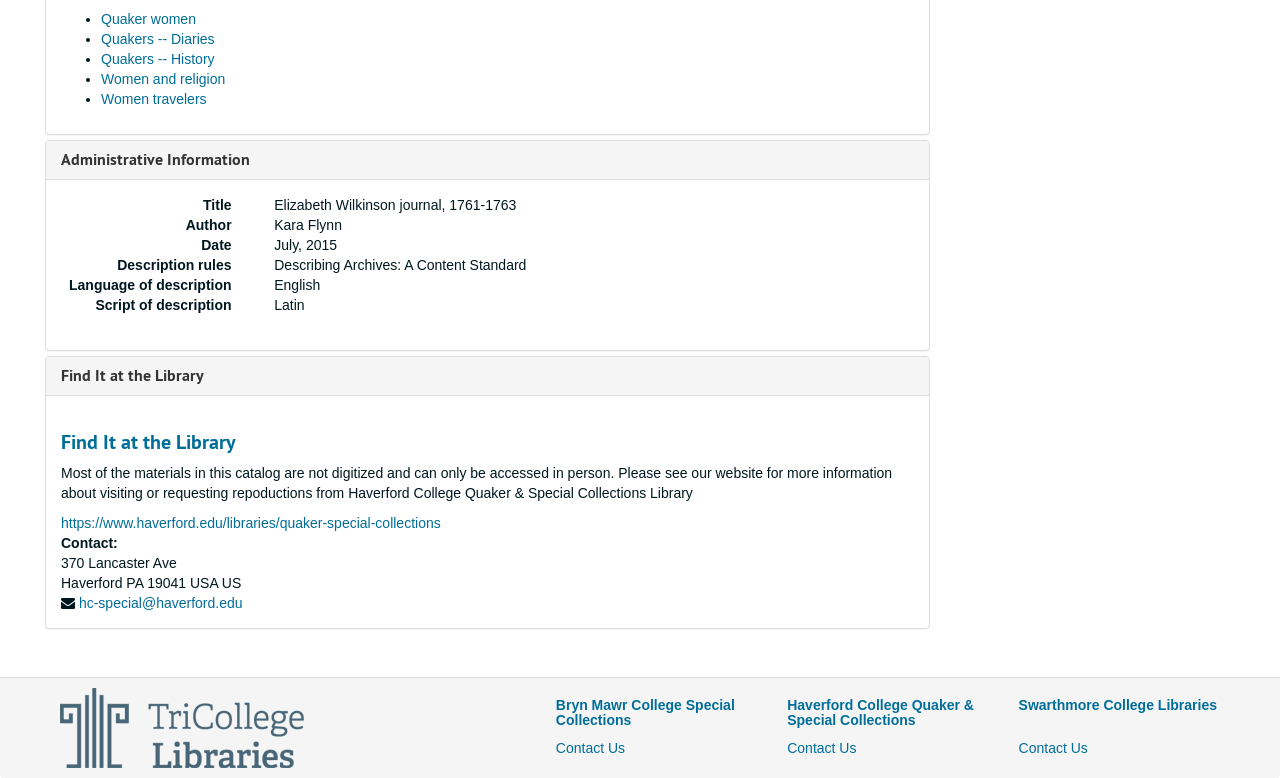Determine the coordinates of the bounding box that should be clicked to complete the instruction: "Visit Haverford College Quaker & Special Collections Library website". The coordinates should be represented by four float numbers between 0 and 1: [left, top, right, bottom].

[0.048, 0.661, 0.344, 0.682]